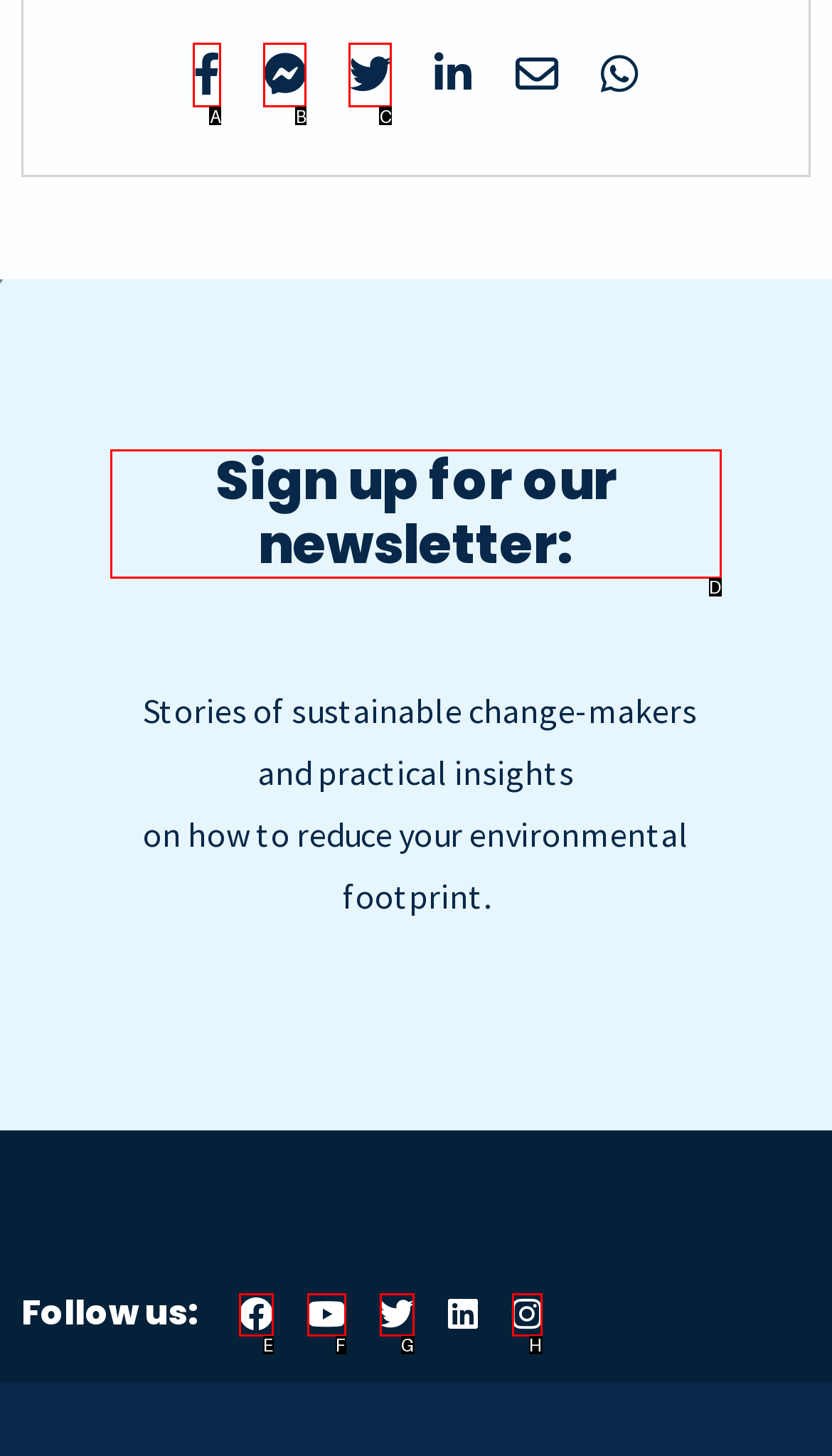Identify the letter of the UI element needed to carry out the task: Sign up for our newsletter
Reply with the letter of the chosen option.

D